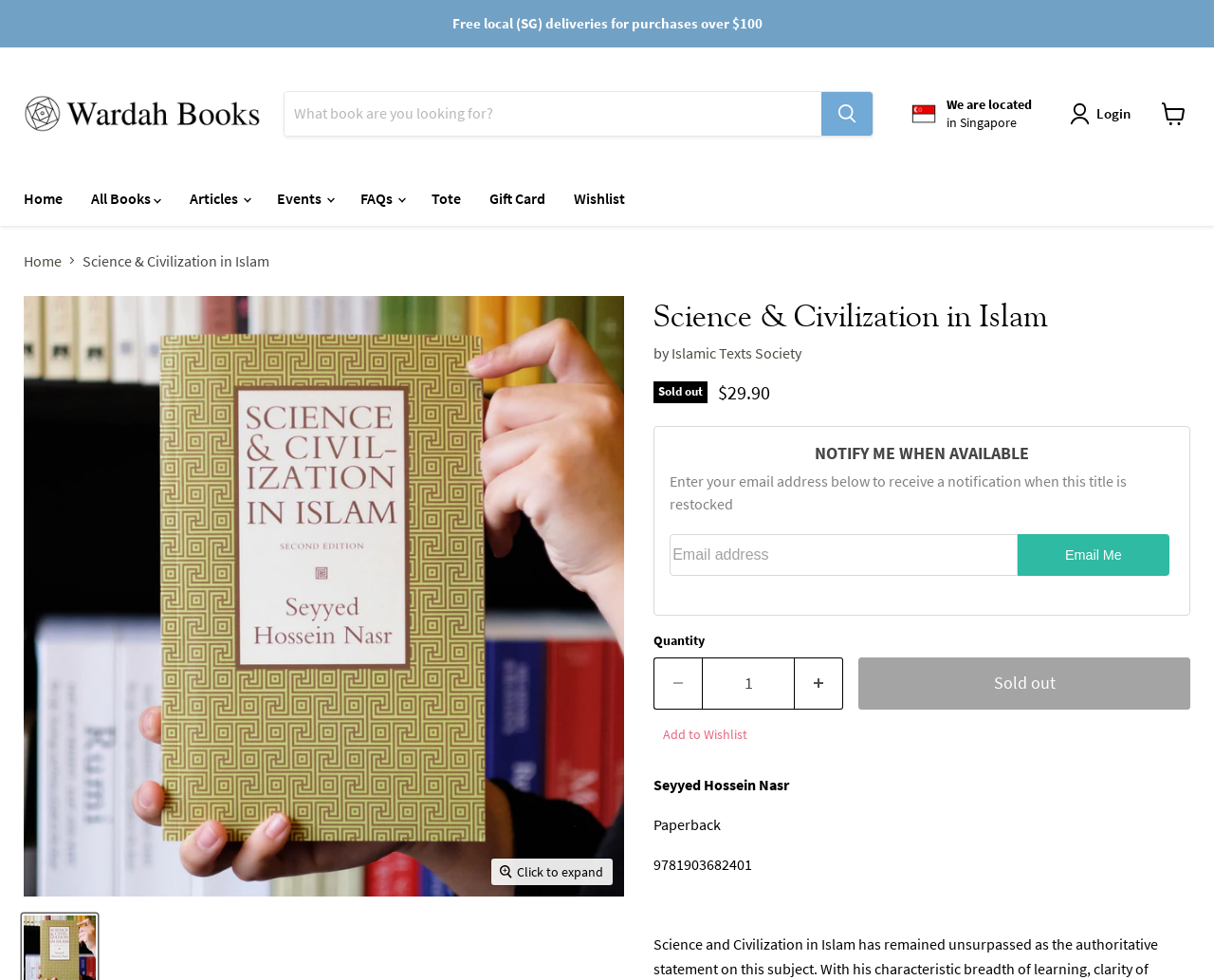Given the element description, predict the bounding box coordinates in the format (top-left x, top-left y, bottom-right x, bottom-right y). Make sure all values are between 0 and 1. Here is the element description: Email Me

[0.838, 0.545, 0.963, 0.587]